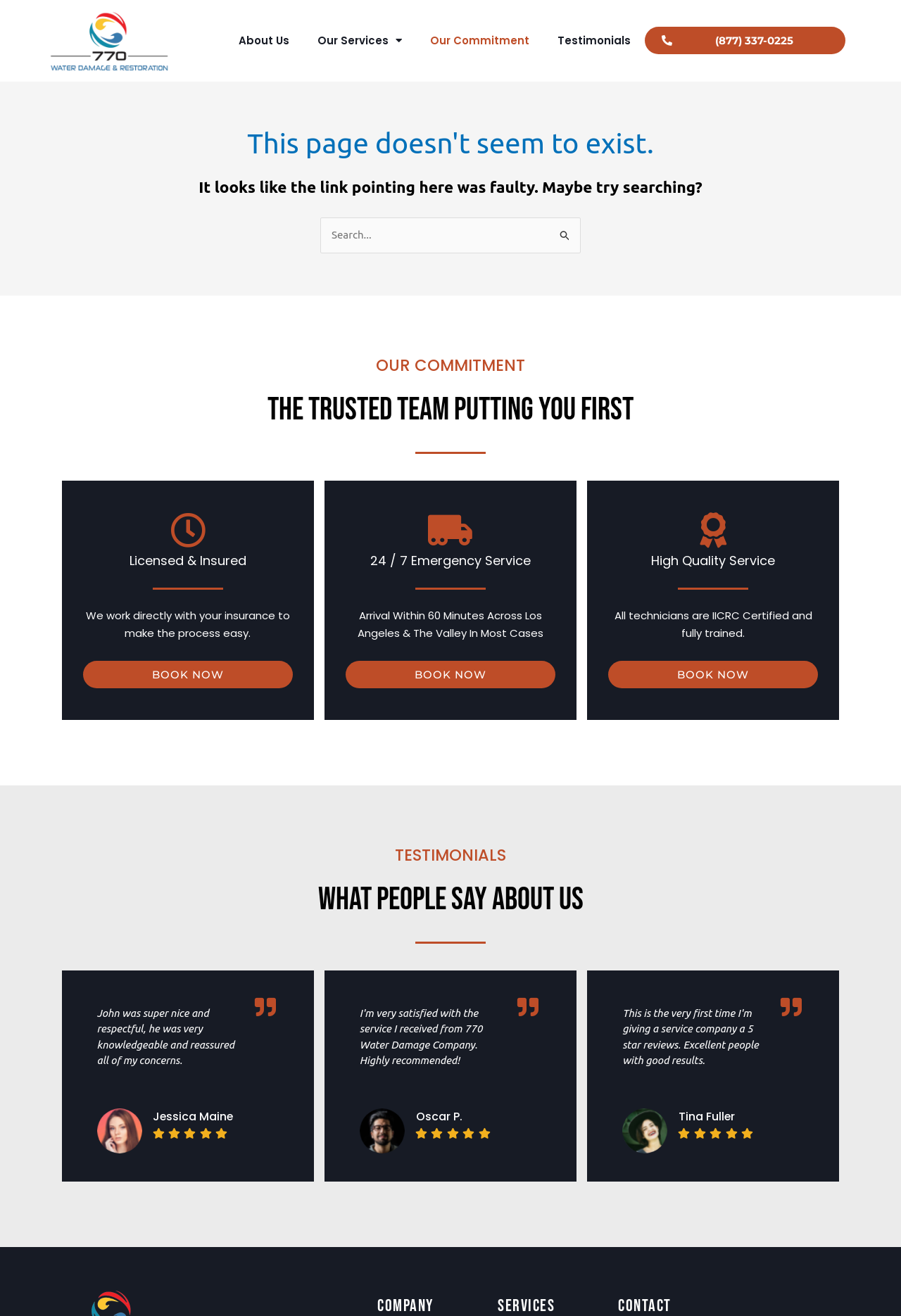Find the bounding box coordinates of the element's region that should be clicked in order to follow the given instruction: "Contact us". The coordinates should consist of four float numbers between 0 and 1, i.e., [left, top, right, bottom].

None